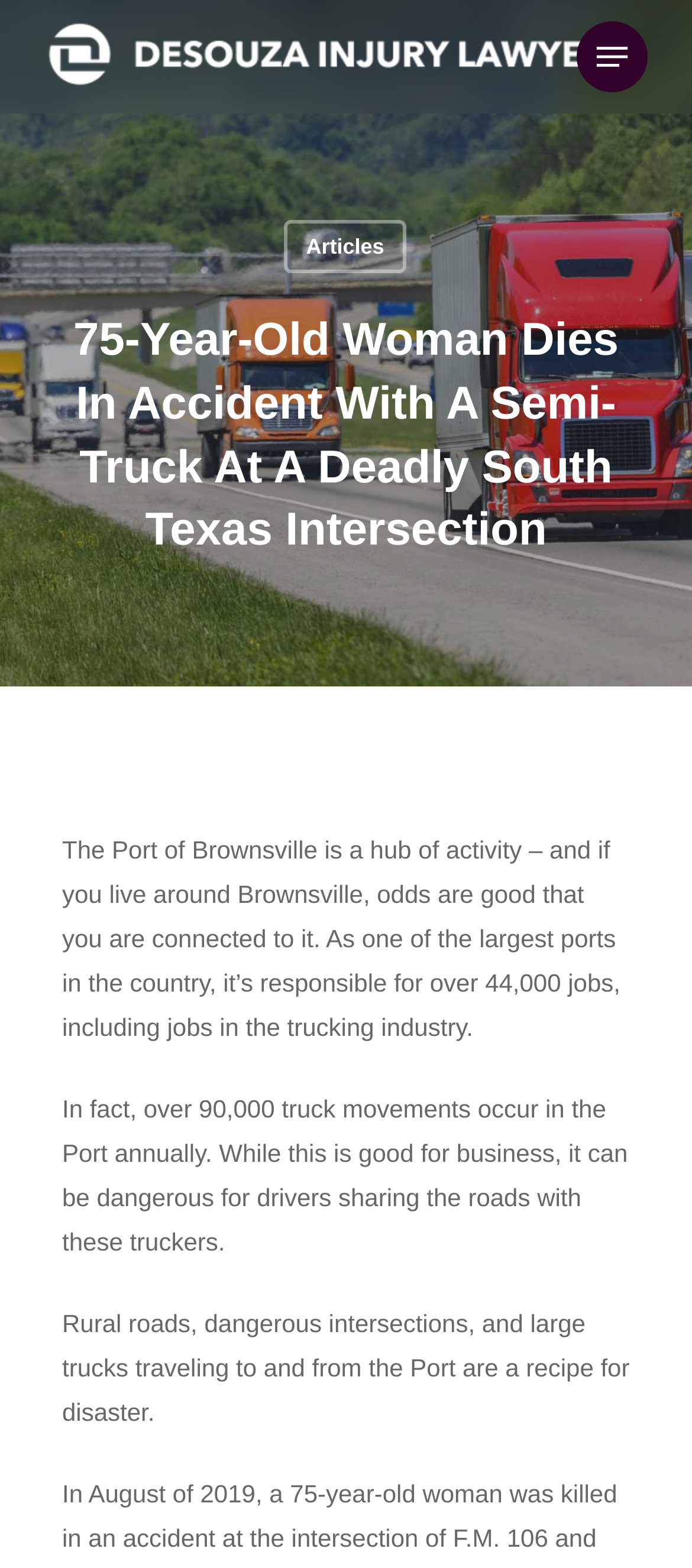Answer succinctly with a single word or phrase:
What is the name of the law firm mentioned on the webpage?

Desouza Injury Lawyers